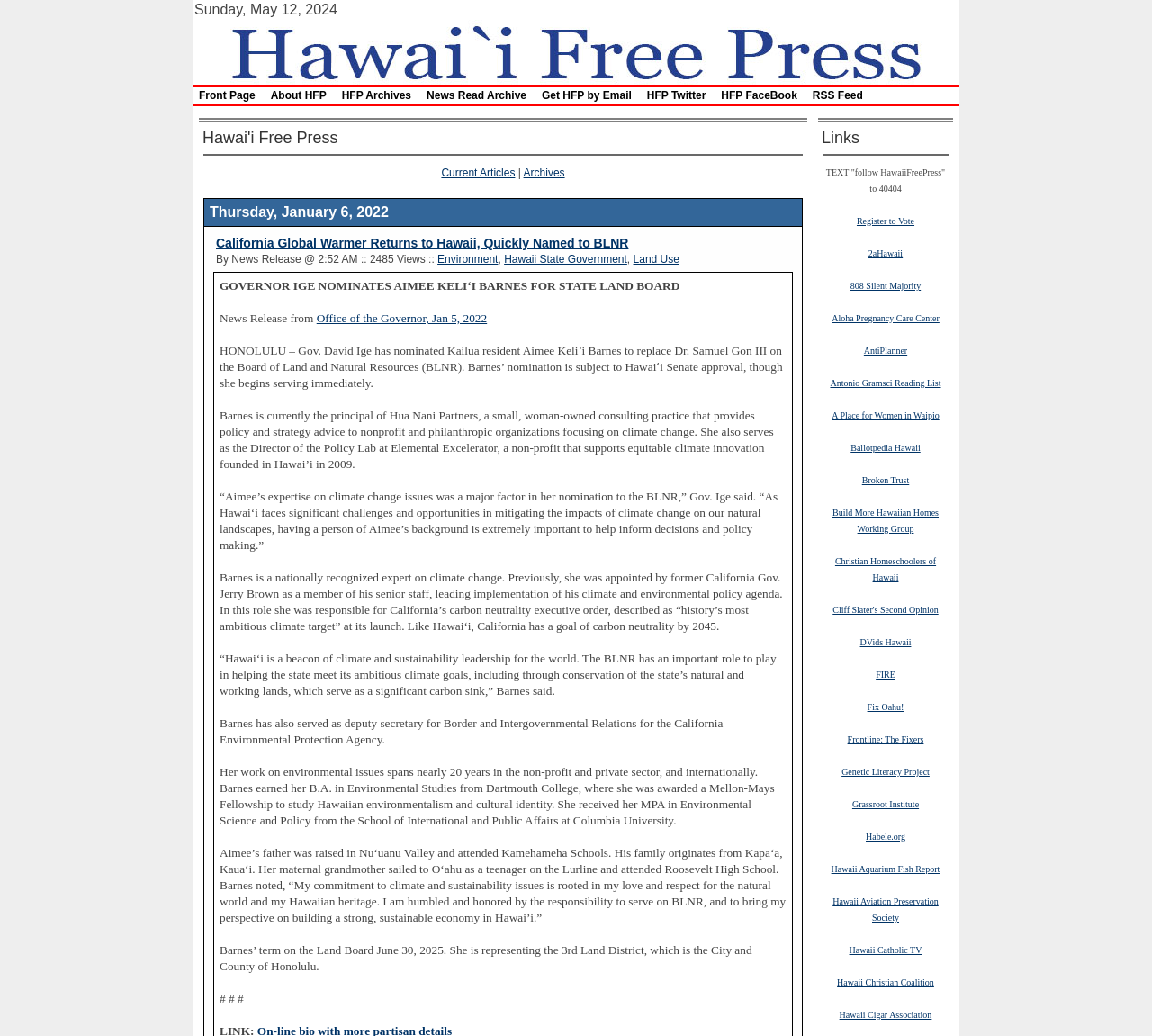Can you show the bounding box coordinates of the region to click on to complete the task described in the instruction: "Click on the 'Hawaii Free Press' link"?

[0.175, 0.042, 0.825, 0.057]